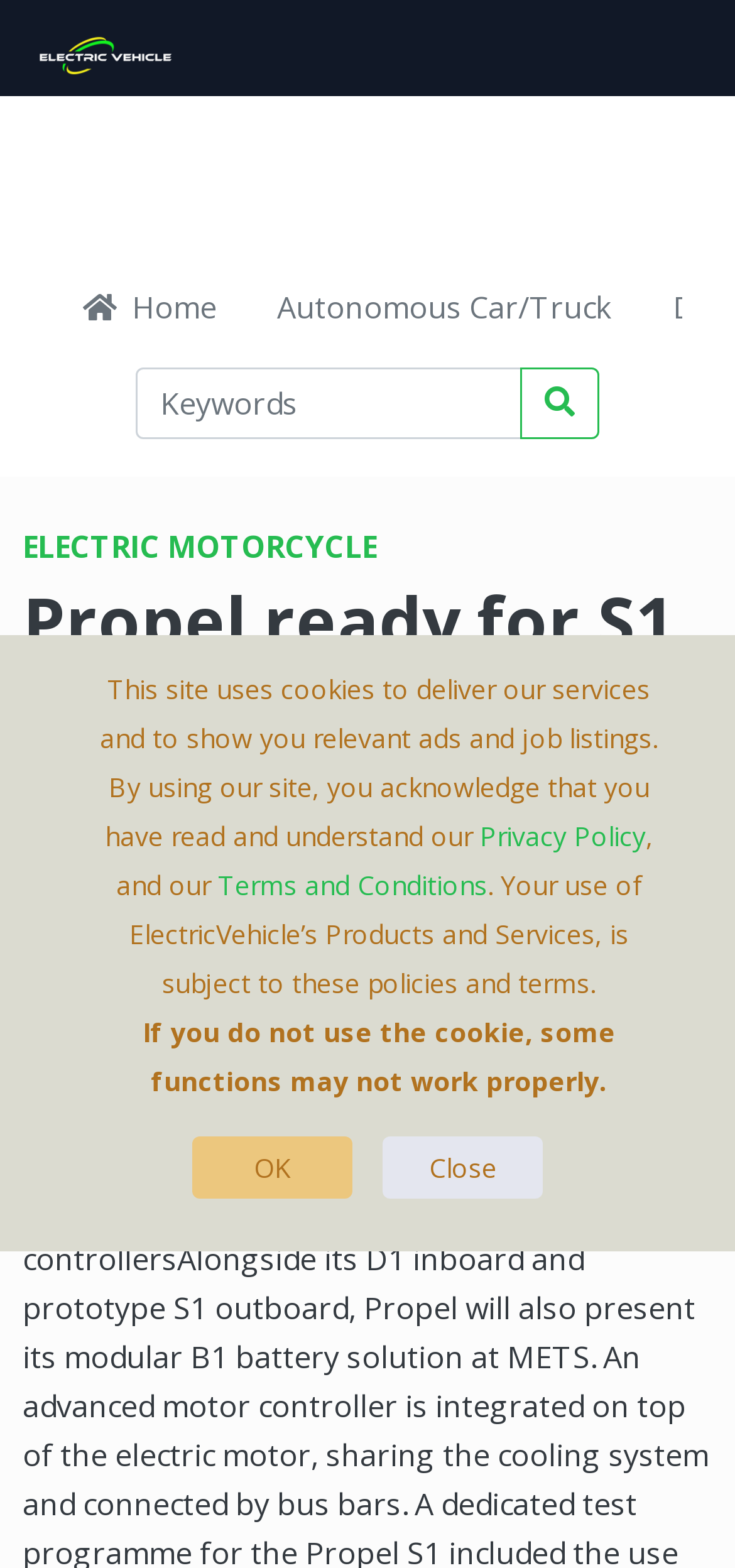When was the article published?
Look at the webpage screenshot and answer the question with a detailed explanation.

The article has a static text 'December 22, 2022' which indicates the publication date of the article.